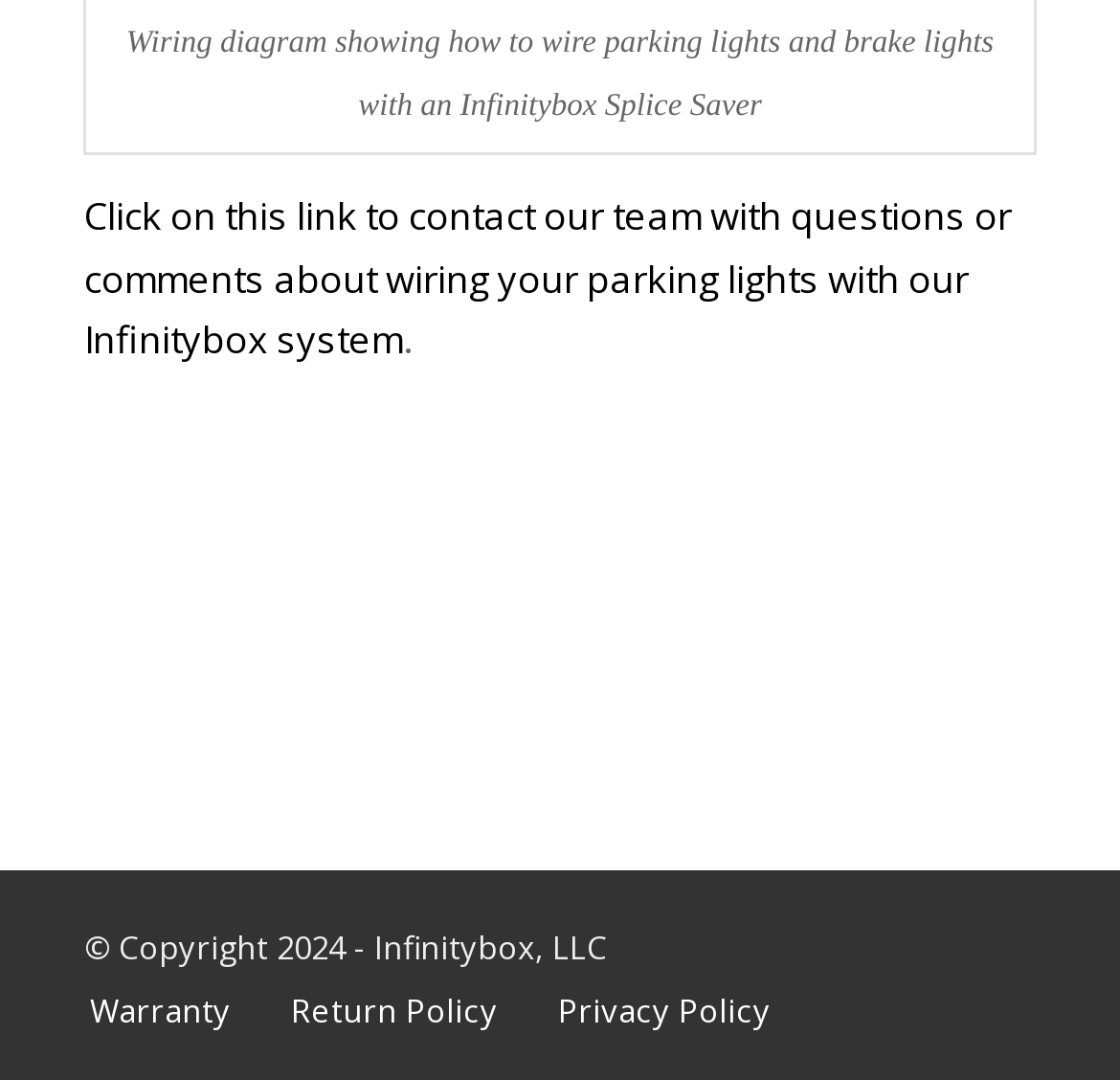Look at the image and give a detailed response to the following question: What year is the copyright for?

The copyright information at the bottom of the webpage states '© Copyright 2024 - Infinitybox, LLC', which indicates that the copyright is for the year 2024.